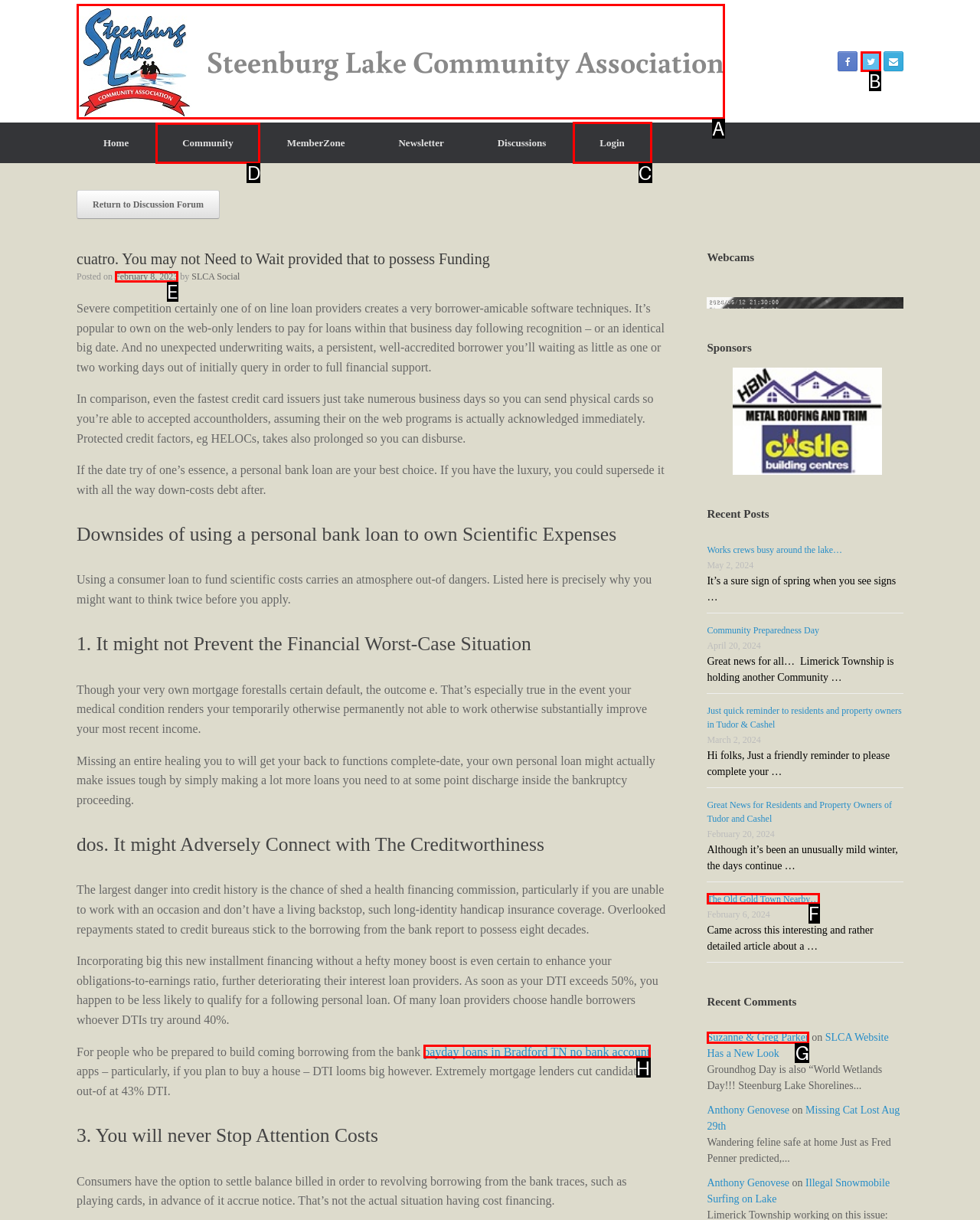To complete the instruction: Click the 'Login' link, which HTML element should be clicked?
Respond with the option's letter from the provided choices.

C